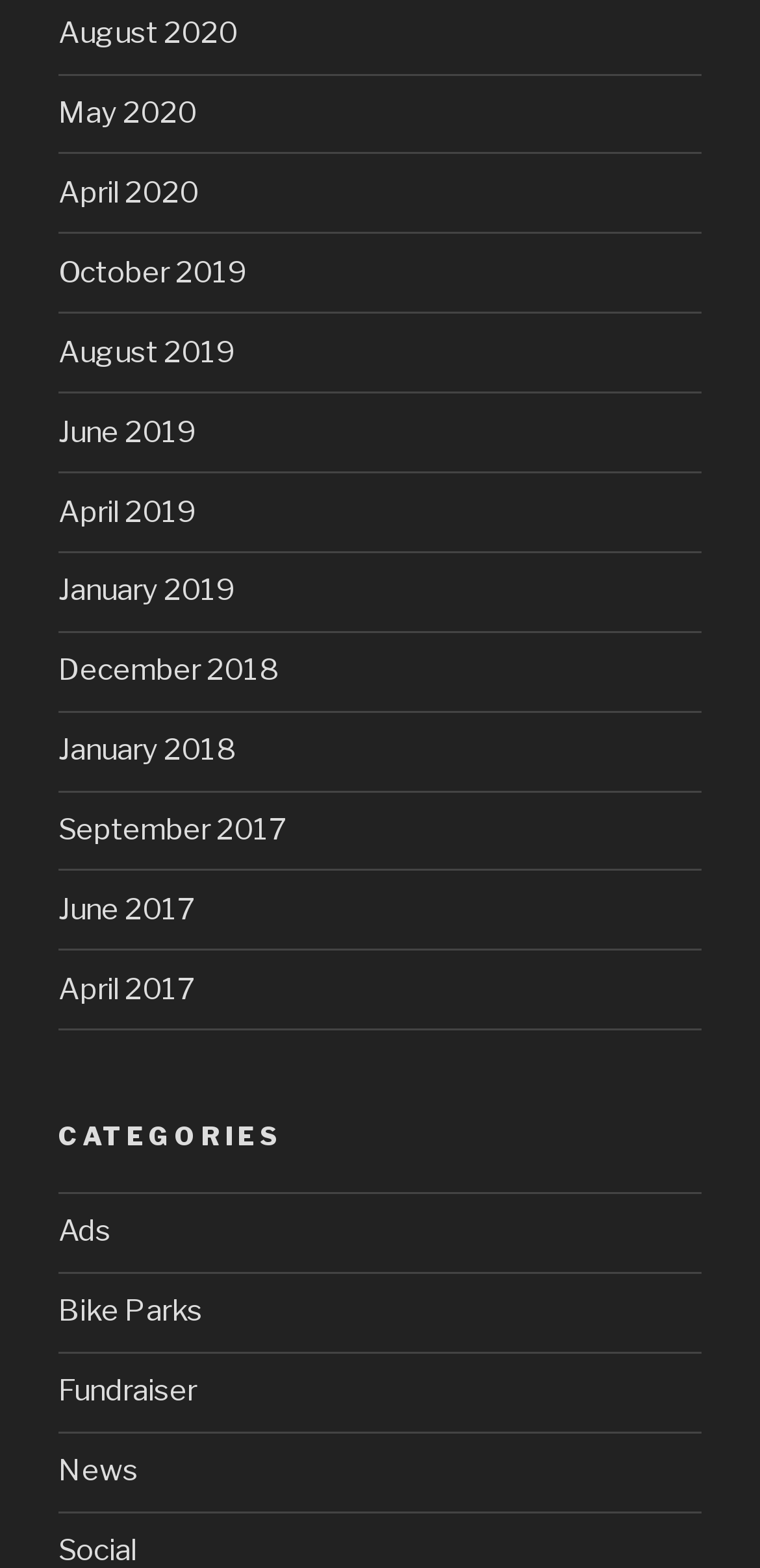What is the earliest month listed?
Refer to the image and give a detailed answer to the query.

I looked at the list of links on the webpage and found the earliest month listed, which is January 2018.